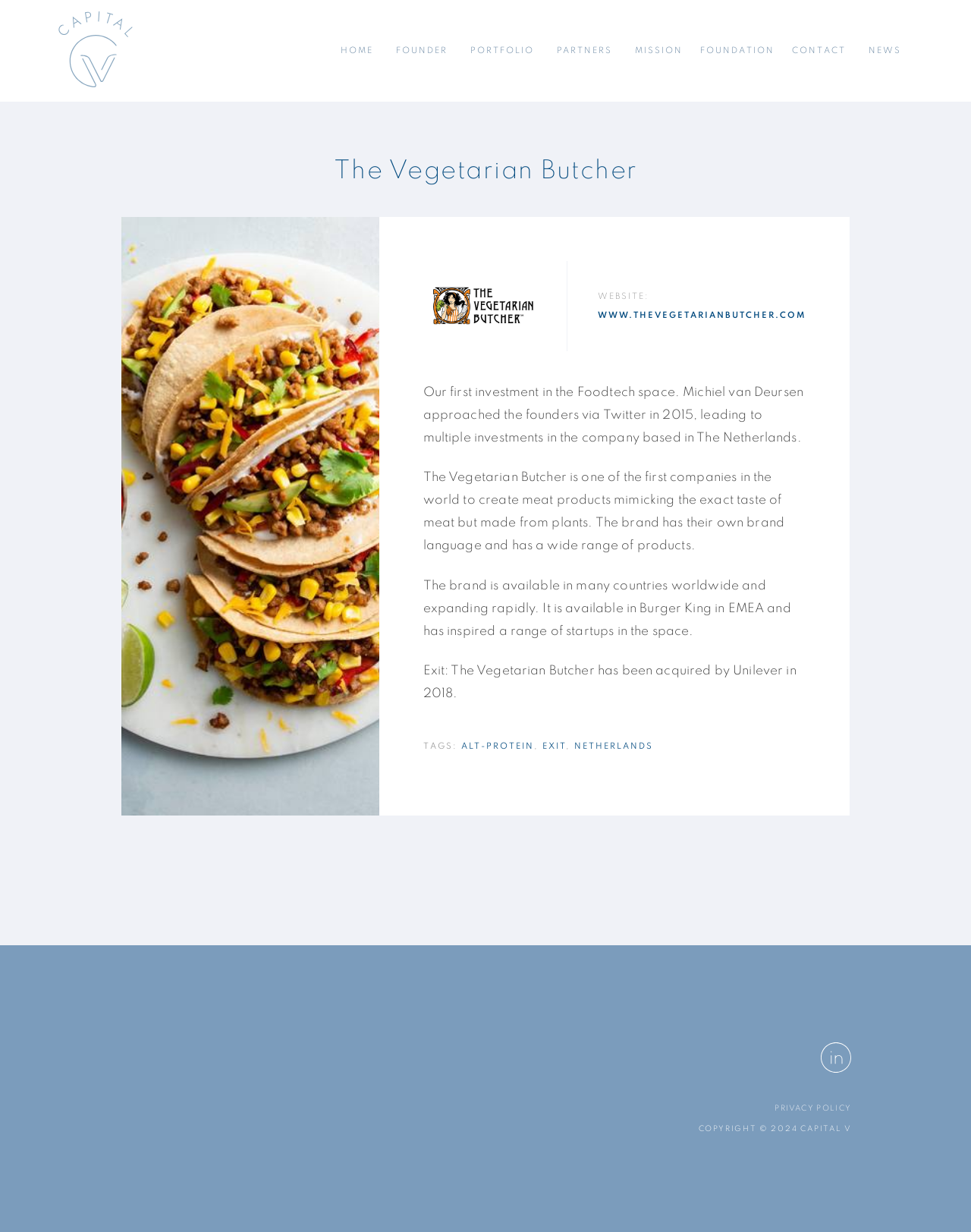Determine the bounding box coordinates of the clickable element to achieve the following action: 'Click on the HOME link'. Provide the coordinates as four float values between 0 and 1, formatted as [left, top, right, bottom].

[0.351, 0.032, 0.385, 0.05]